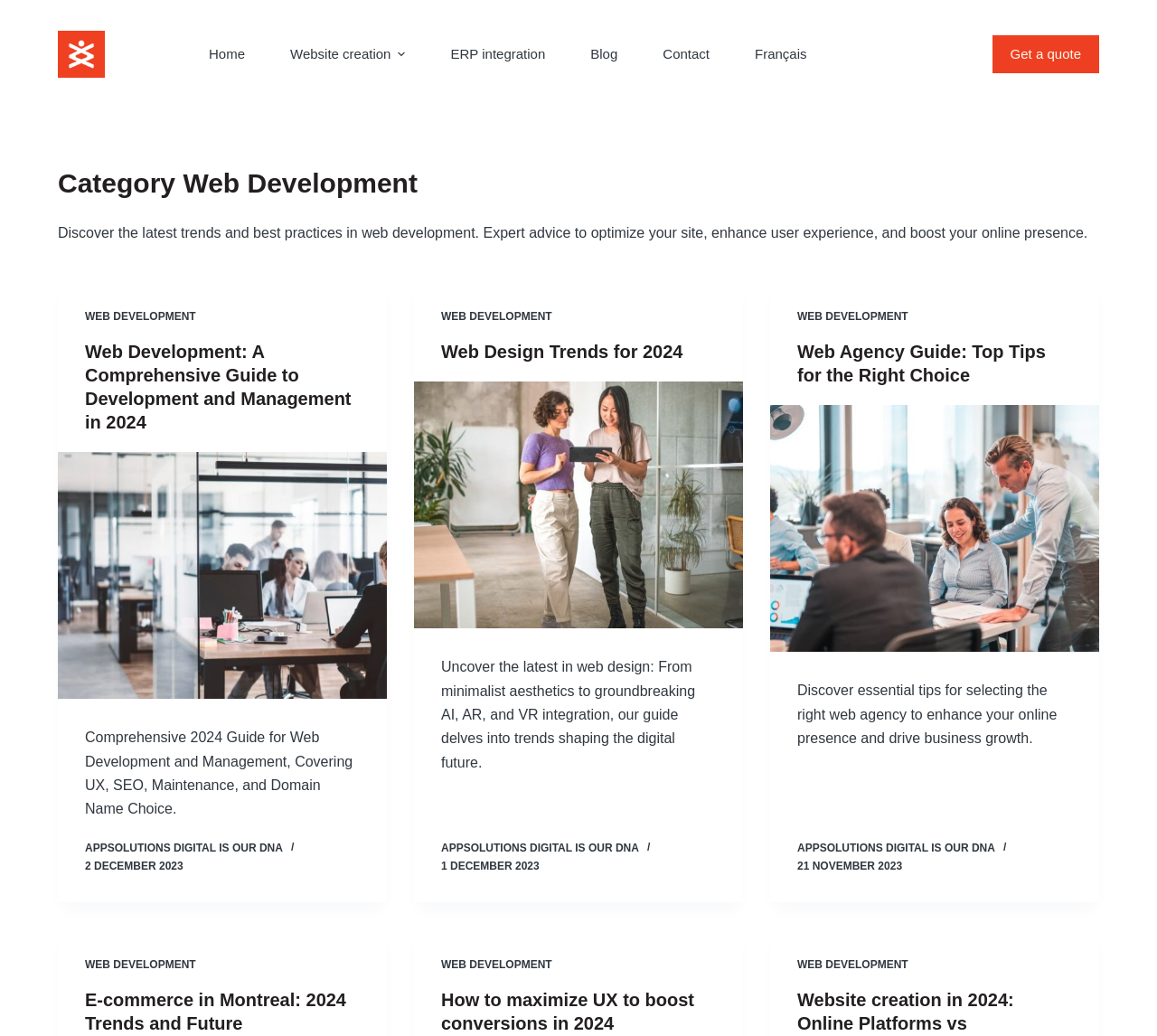Identify and provide the main heading of the webpage.

Category Web Development